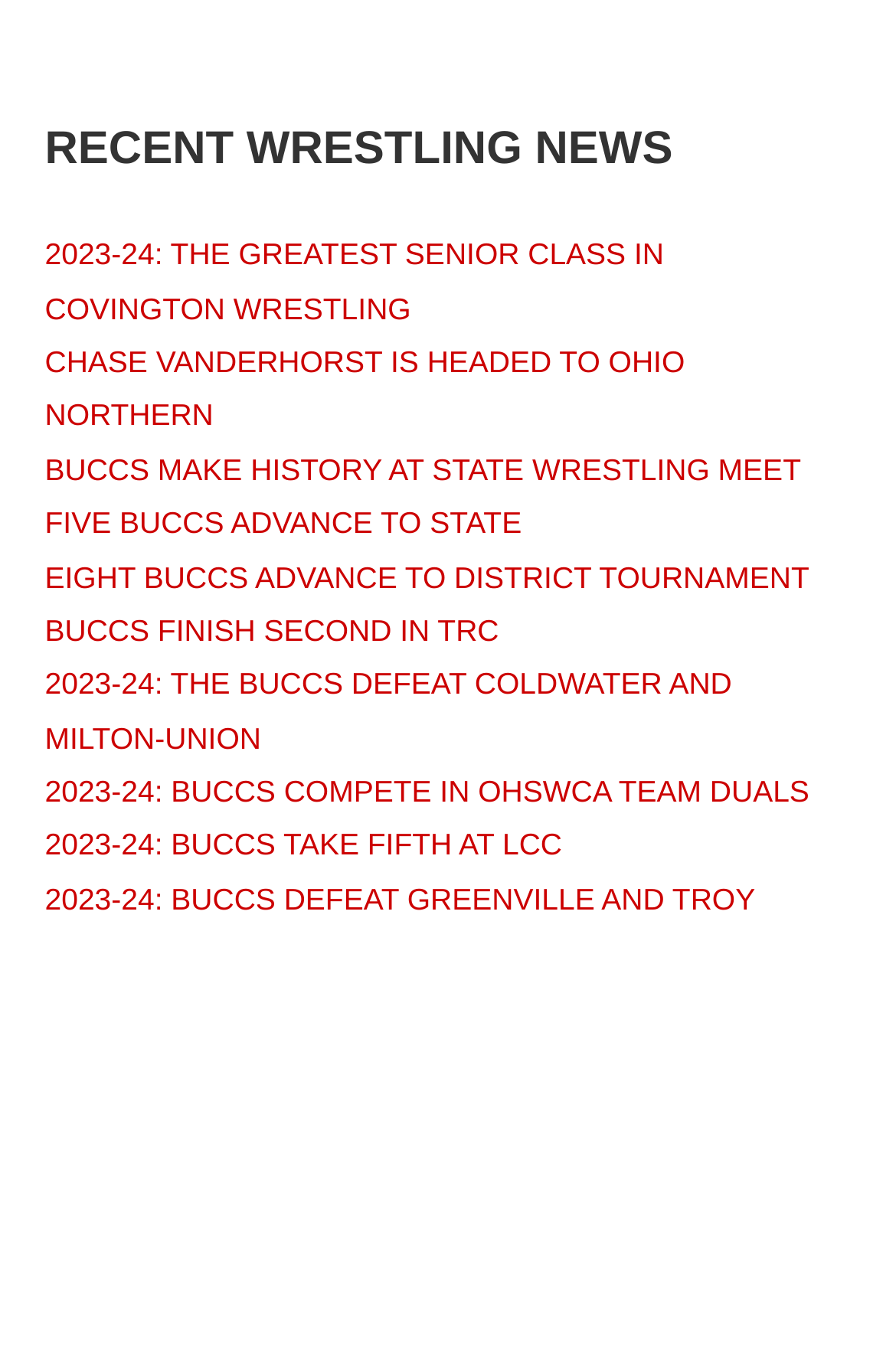How many links are there on the webpage?
Refer to the screenshot and respond with a concise word or phrase.

9